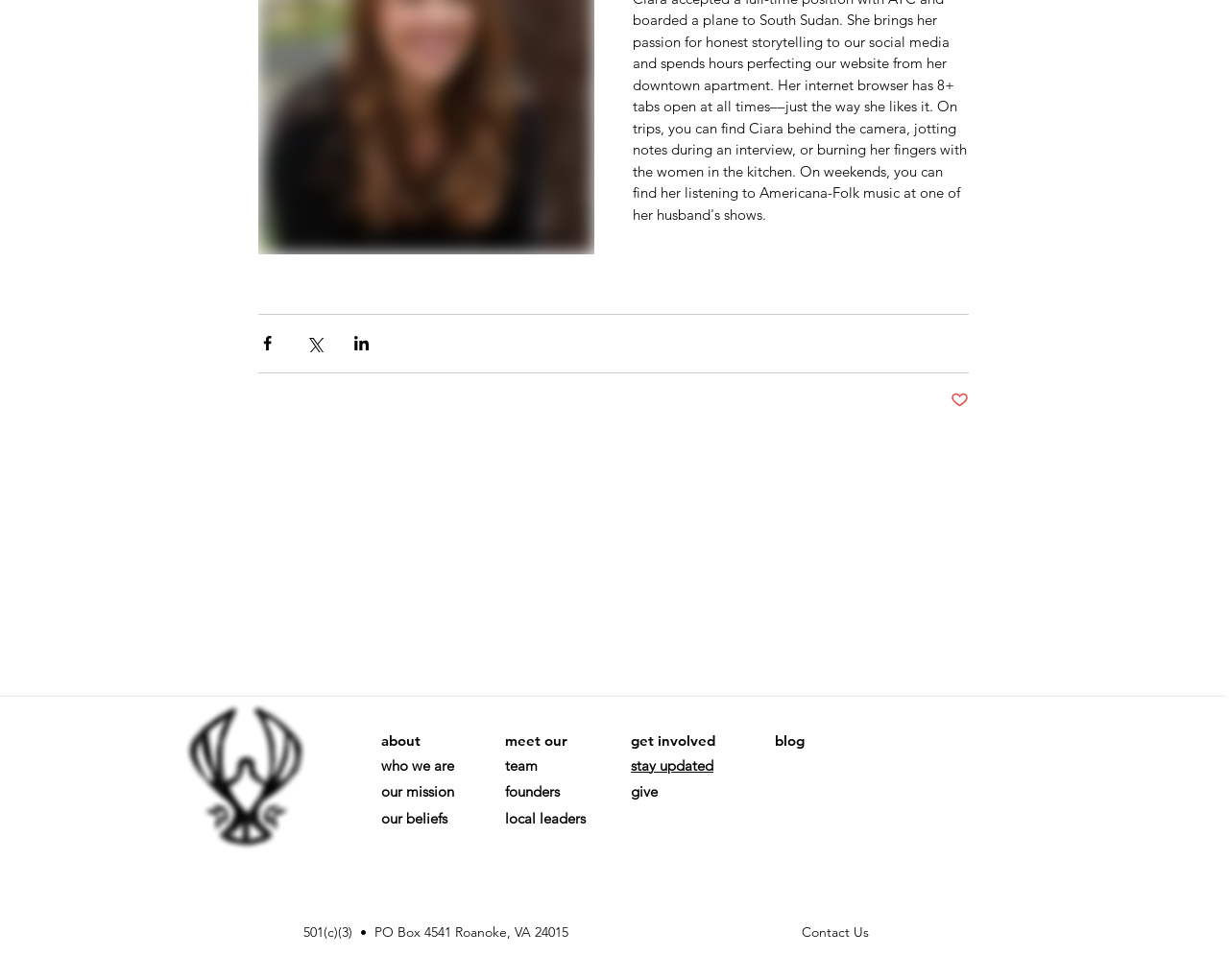Can you give a comprehensive explanation to the question given the content of the image?
What is the address of the organization?

I found the address of the organization in the StaticText element at the bottom of the page, which reads 'PO Box 4541 Roanoke, VA 24015'.